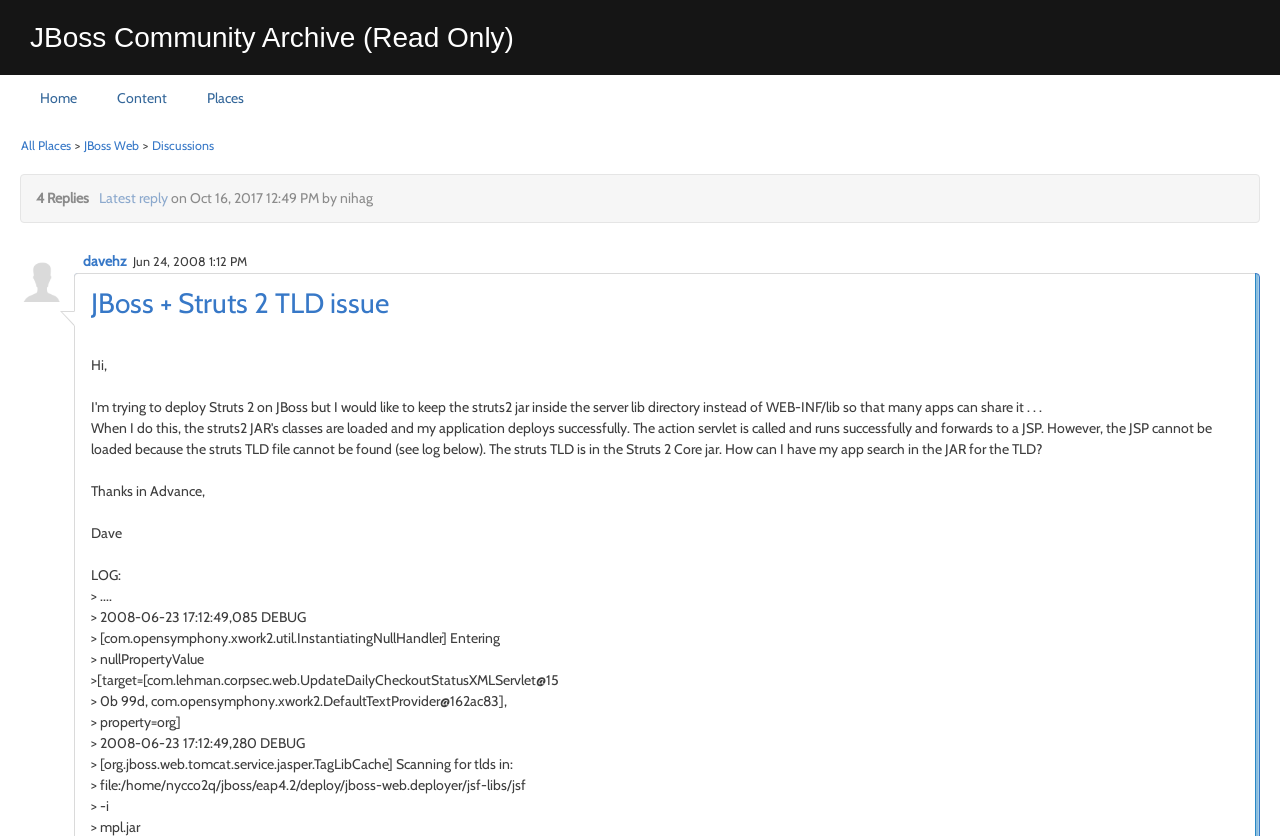Provide a one-word or brief phrase answer to the question:
What is the date of the latest reply?

Oct 16, 2017